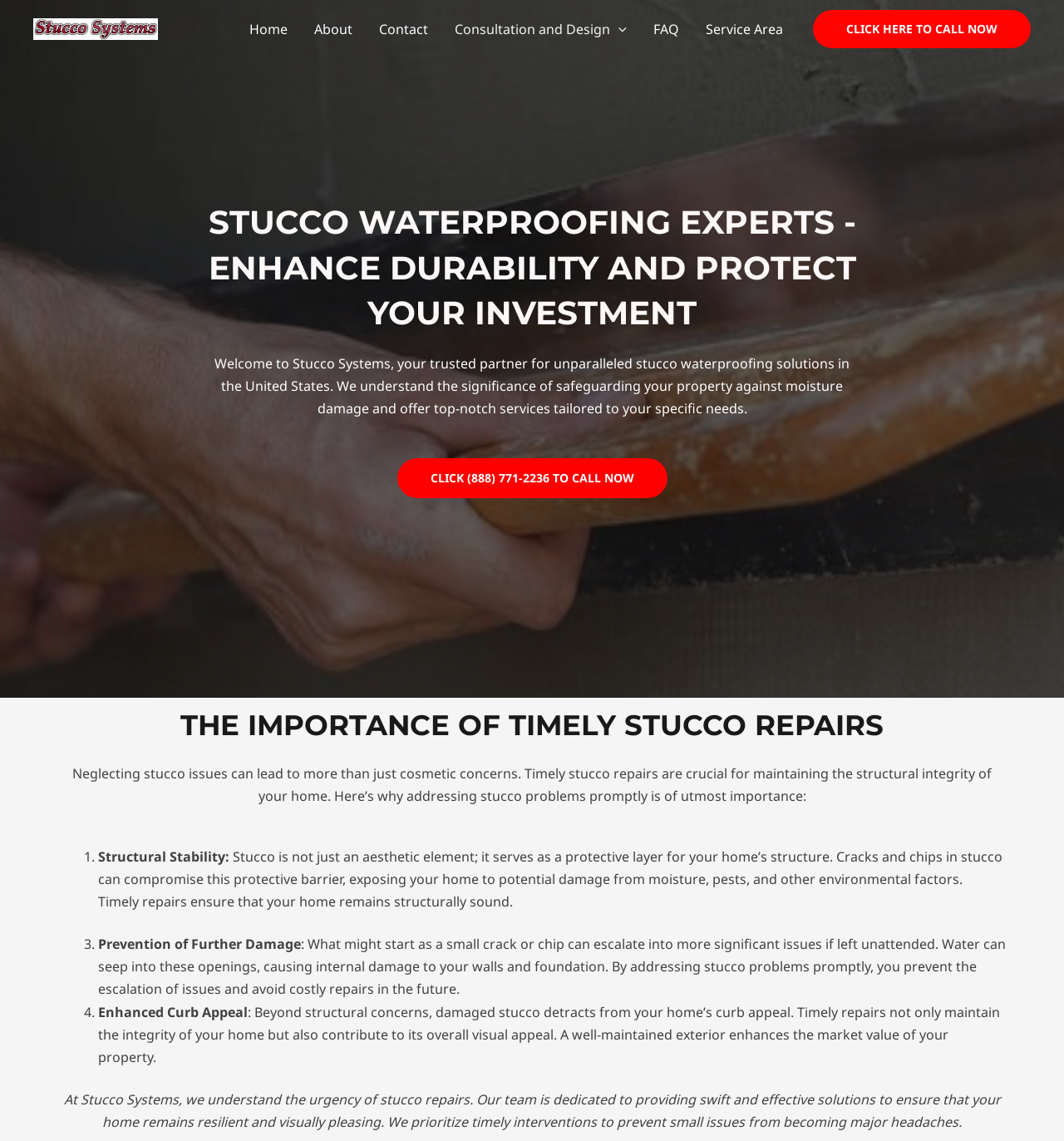Identify the bounding box coordinates of the section that should be clicked to achieve the task described: "Click on About".

[0.283, 0.0, 0.344, 0.051]